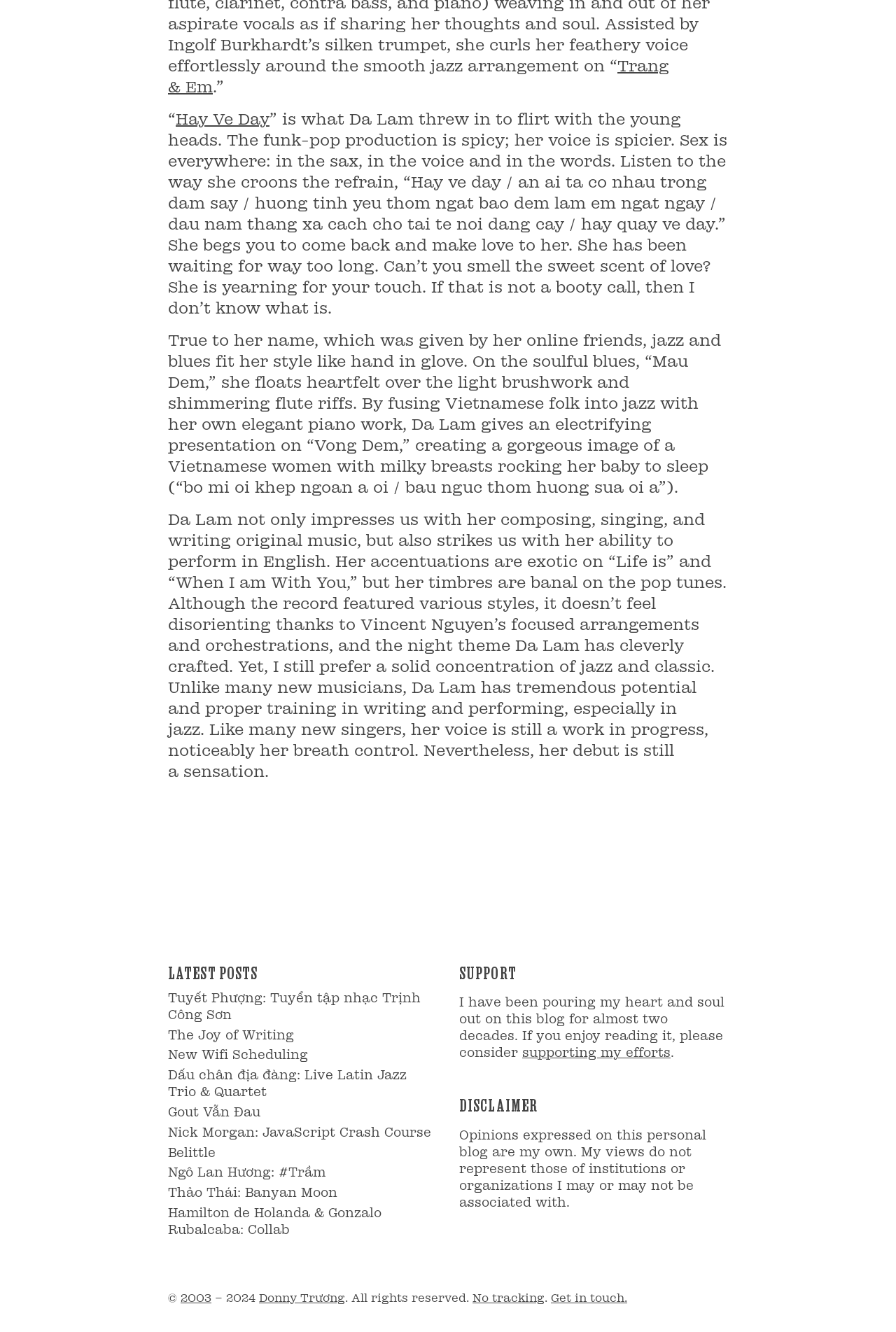Indicate the bounding box coordinates of the element that needs to be clicked to satisfy the following instruction: "Click on 'Trang & Em'". The coordinates should be four float numbers between 0 and 1, i.e., [left, top, right, bottom].

[0.188, 0.043, 0.747, 0.072]